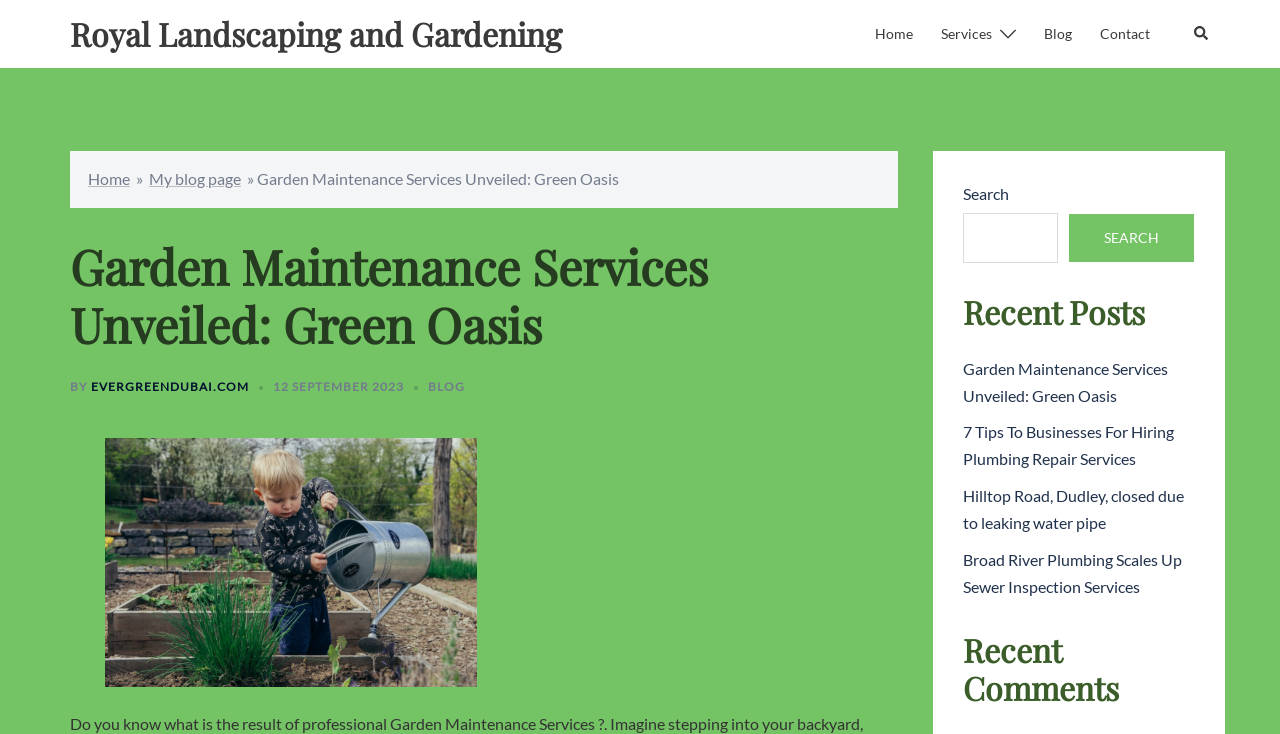Could you highlight the region that needs to be clicked to execute the instruction: "Visit the 'Contact' page"?

[0.859, 0.031, 0.898, 0.063]